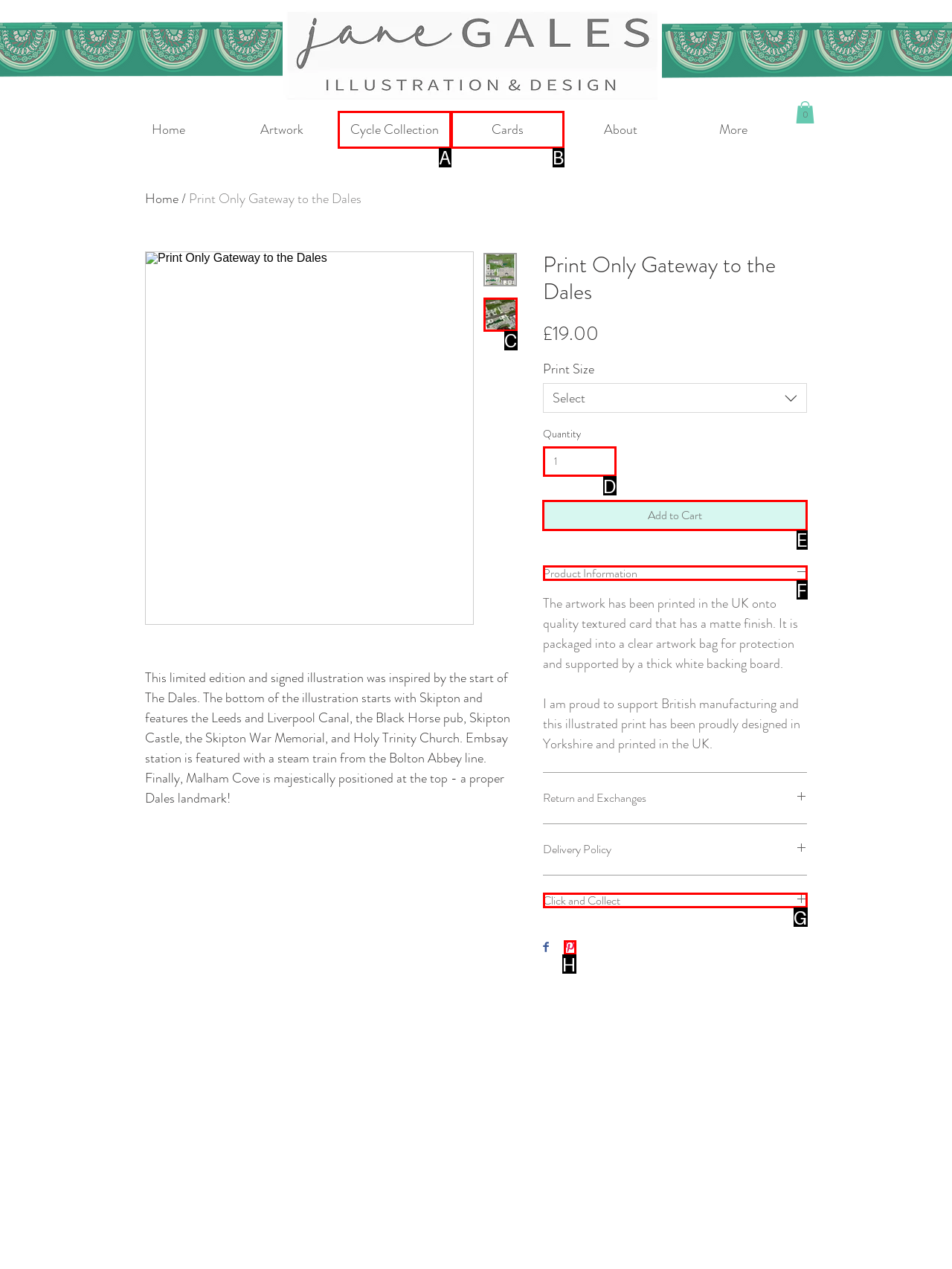Find the correct option to complete this instruction: Add to cart. Reply with the corresponding letter.

E